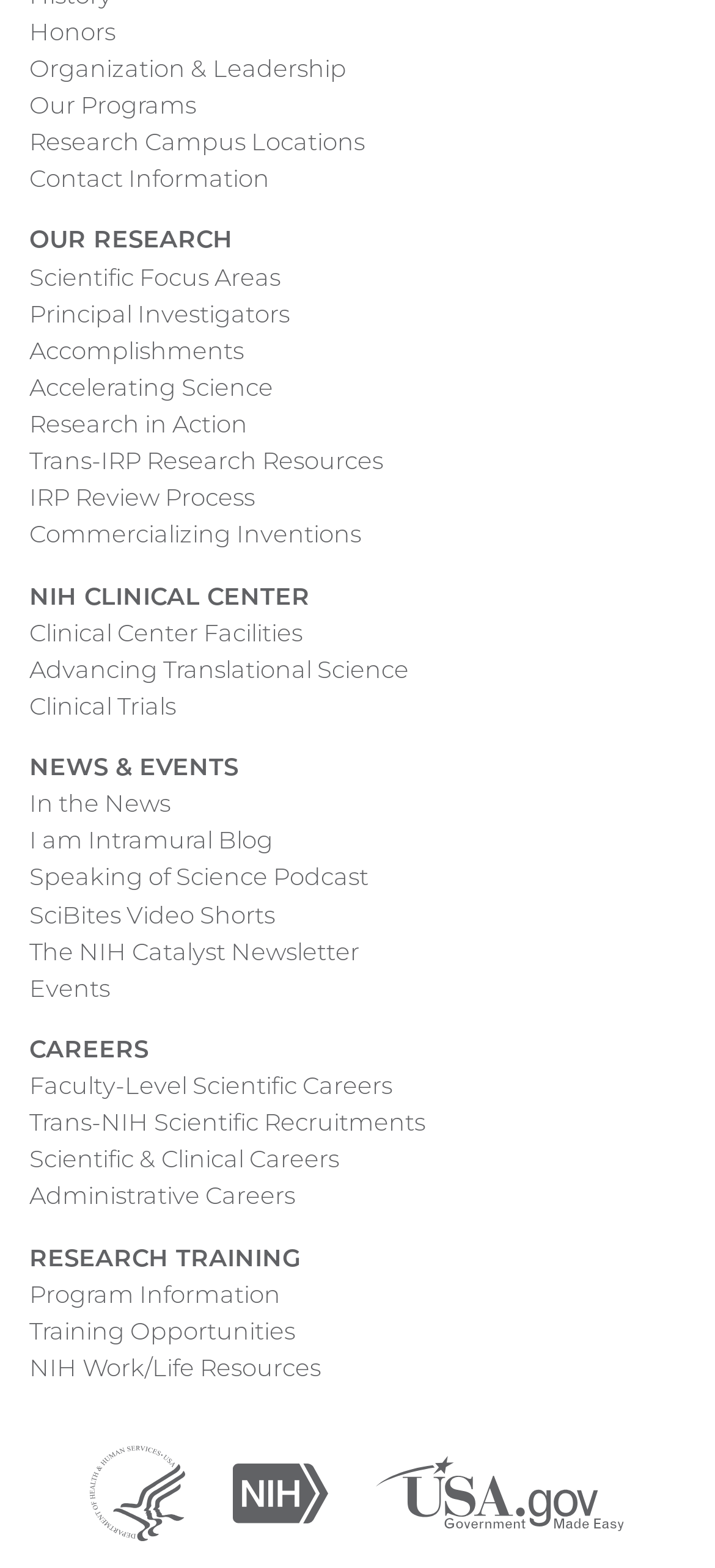Determine the bounding box coordinates of the section I need to click to execute the following instruction: "Explore CAREERS". Provide the coordinates as four float numbers between 0 and 1, i.e., [left, top, right, bottom].

[0.041, 0.657, 0.208, 0.68]